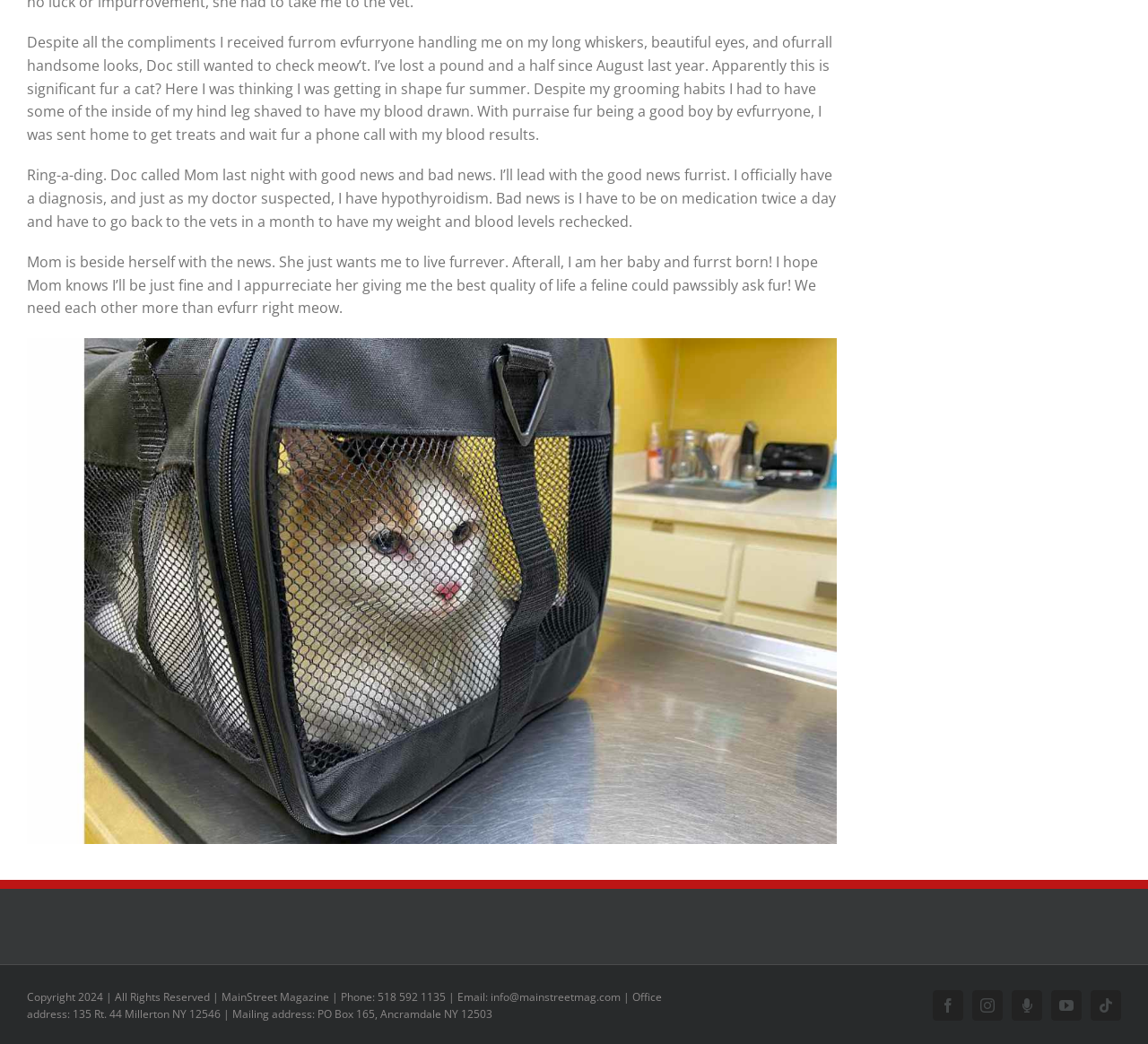What is the phone number of MainStreet Magazine? Please answer the question using a single word or phrase based on the image.

518 592 1135